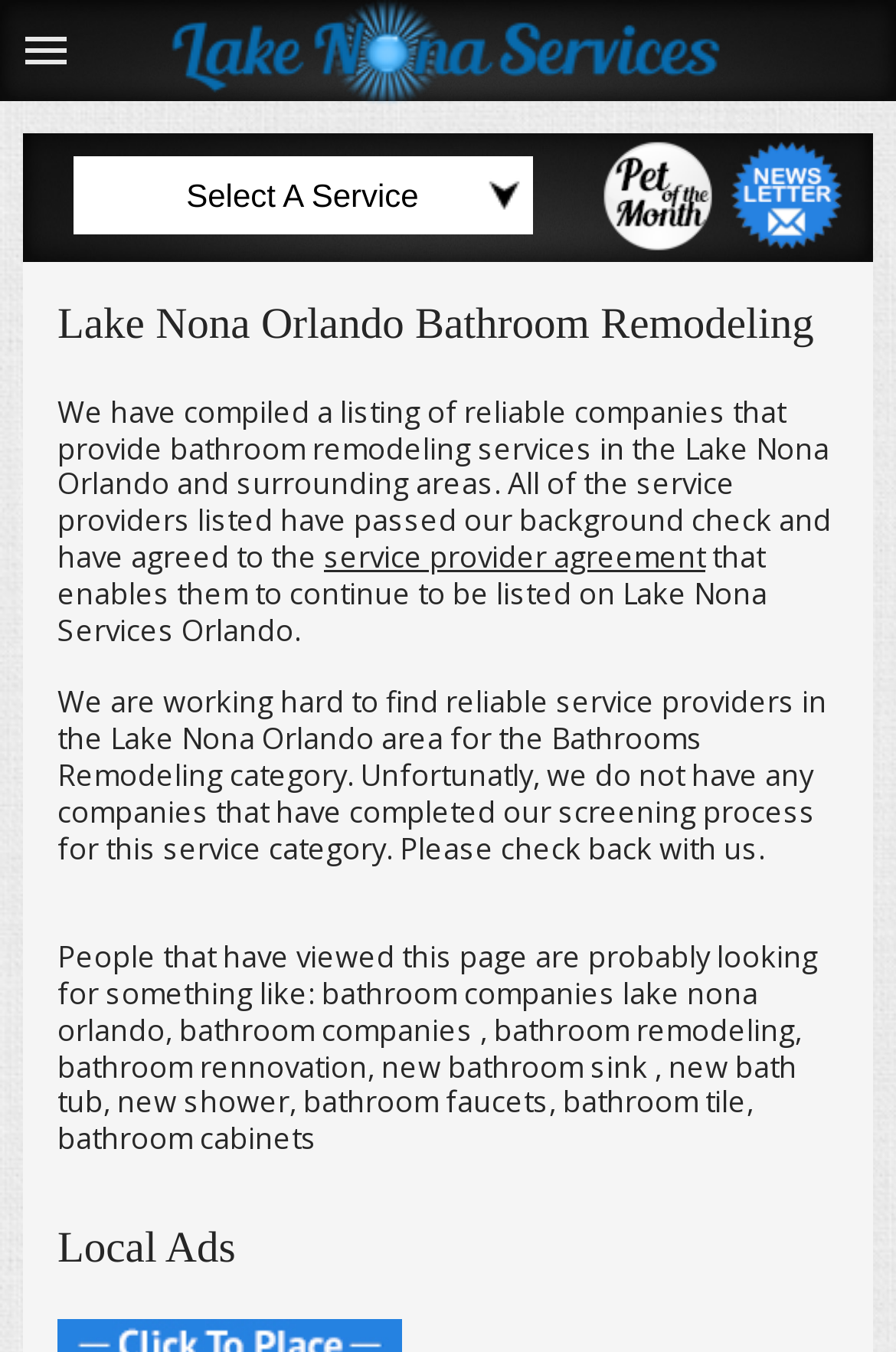From the webpage screenshot, predict the bounding box coordinates (top-left x, top-left y, bottom-right x, bottom-right y) for the UI element described here: service provider agreement

[0.362, 0.396, 0.787, 0.427]